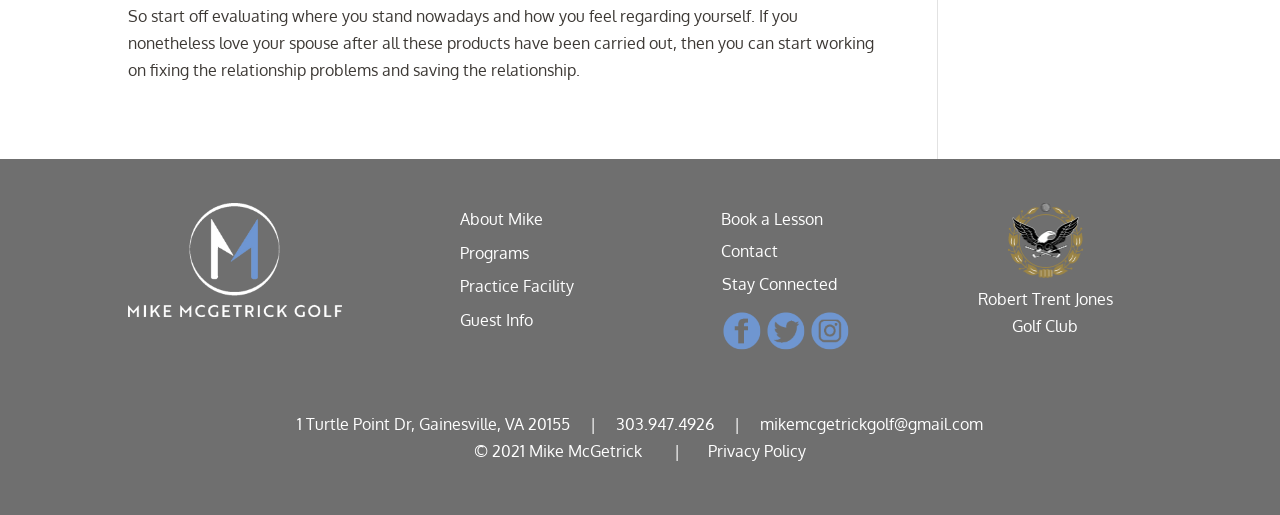Identify the bounding box coordinates for the UI element described as: "Programs". The coordinates should be provided as four floats between 0 and 1: [left, top, right, bottom].

[0.359, 0.471, 0.413, 0.51]